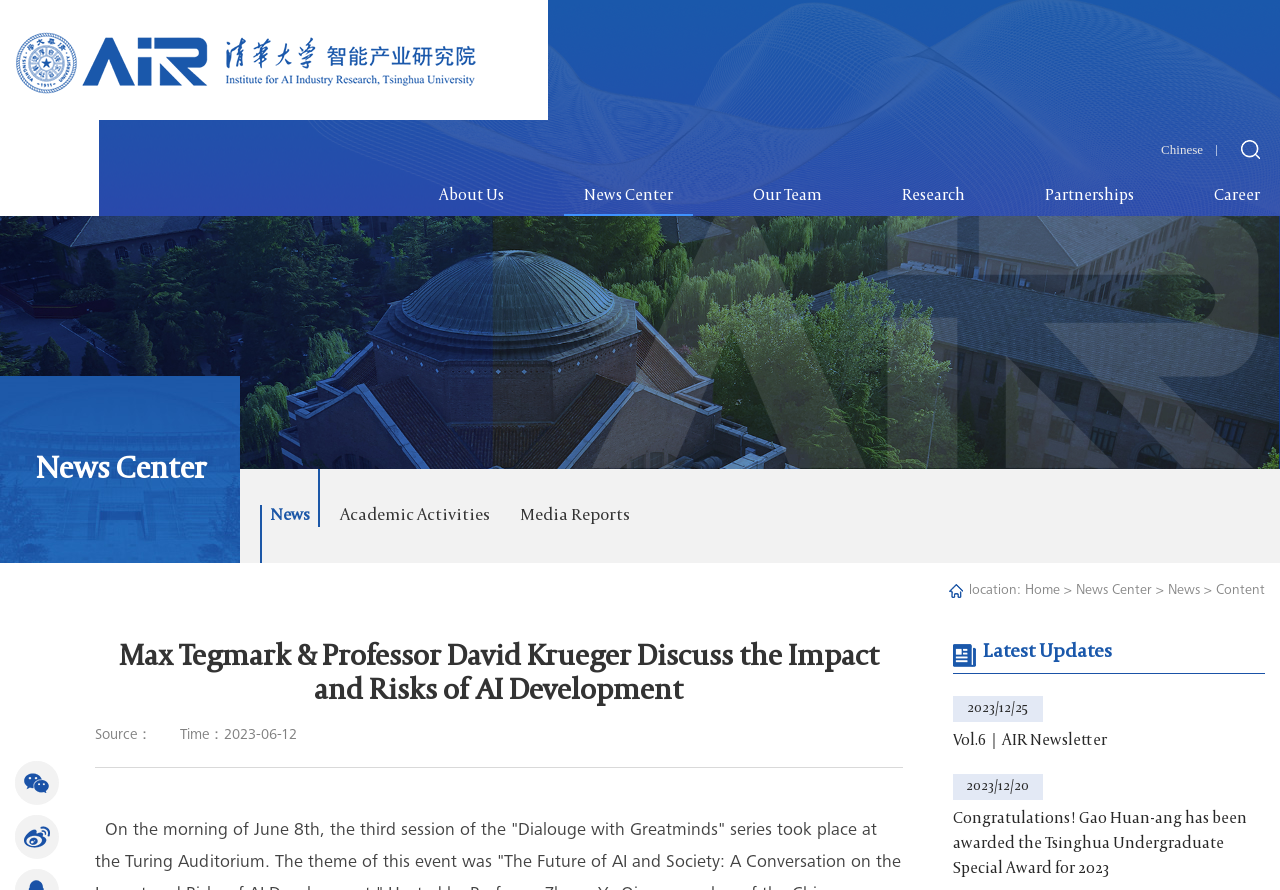Respond with a single word or phrase for the following question: 
What are the main categories on the webpage?

About Us, News Center, etc.